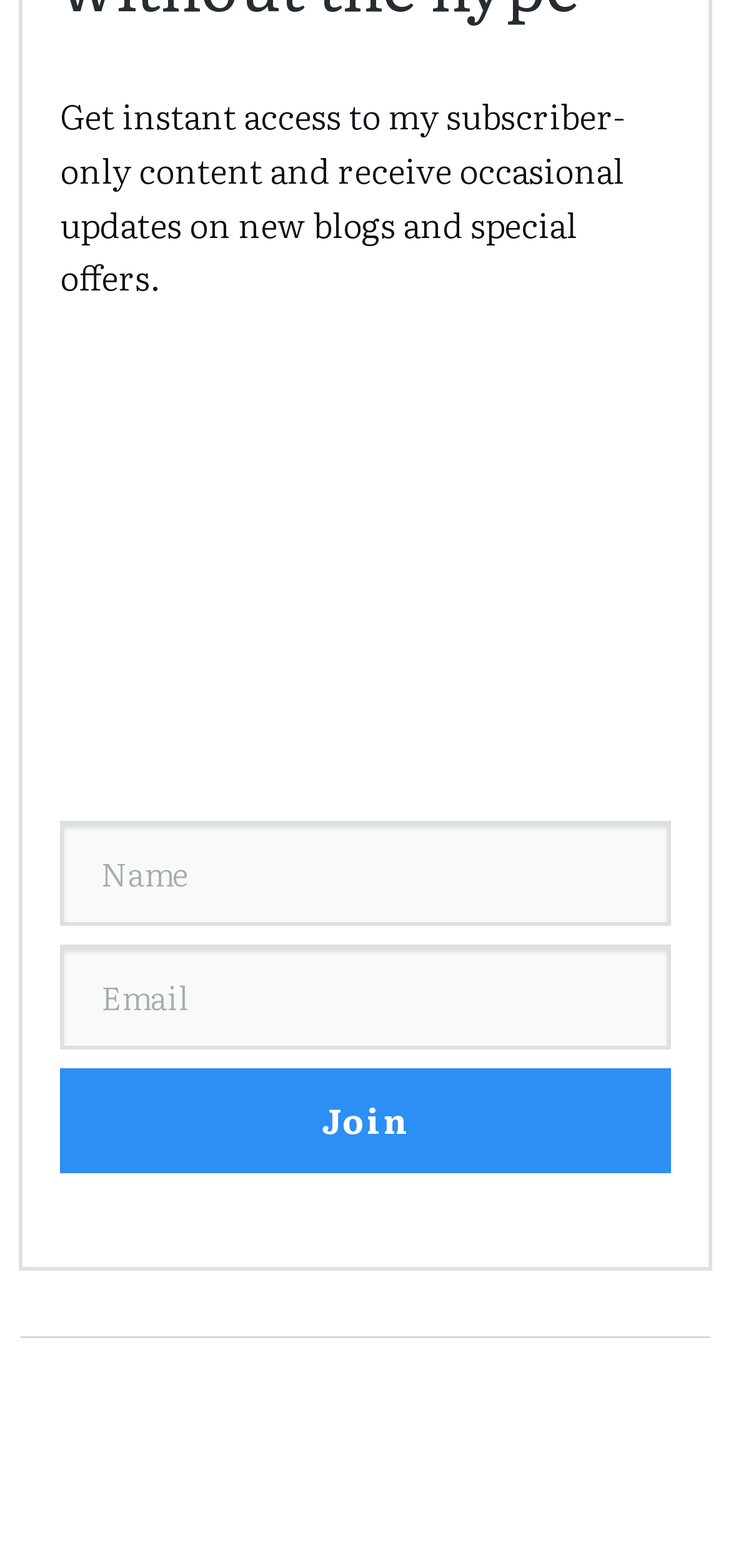Respond to the question with just a single word or phrase: 
Are there any images on the webpage?

Yes